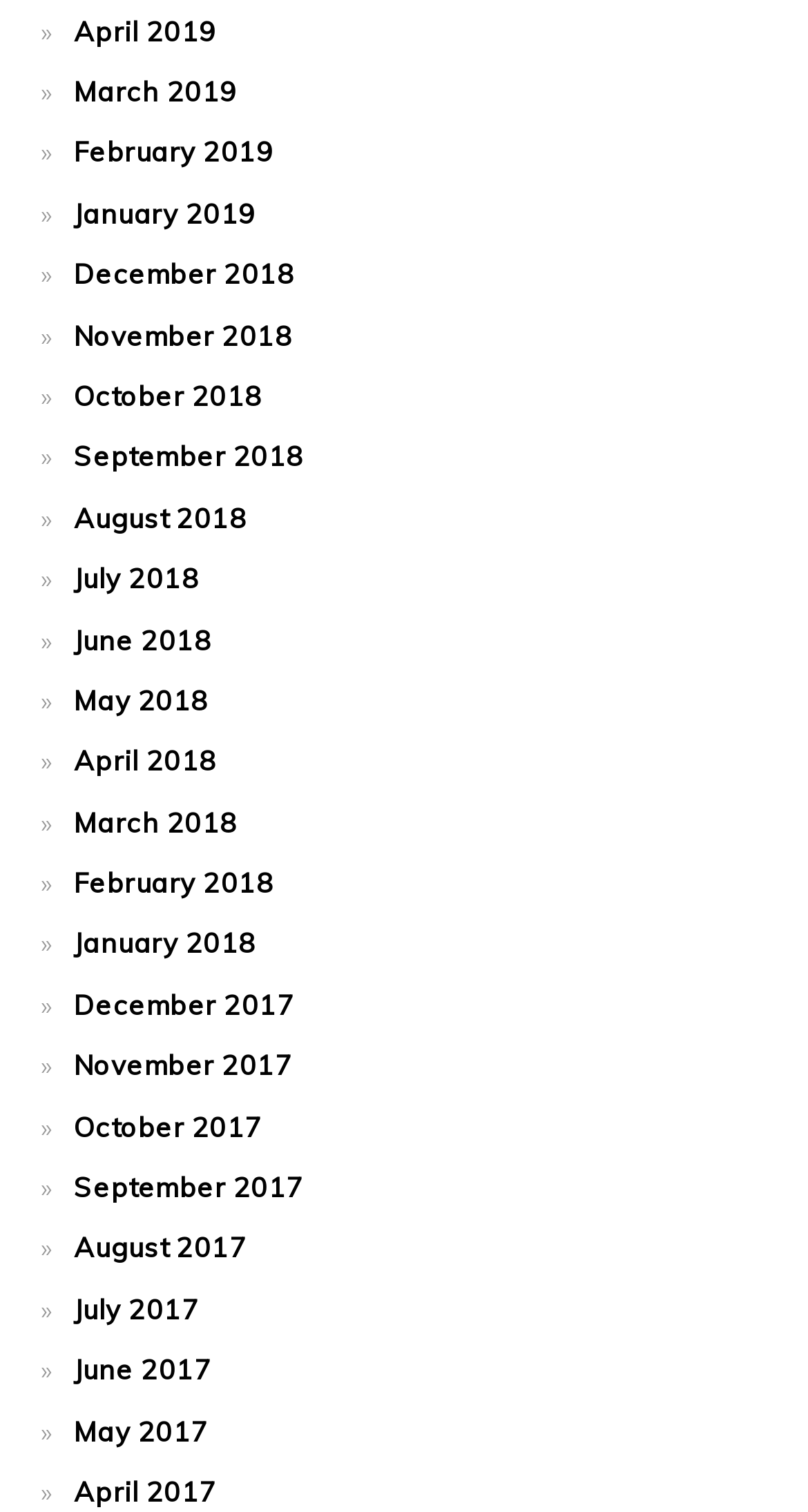Using the webpage screenshot and the element description December 2018, determine the bounding box coordinates. Specify the coordinates in the format (top-left x, top-left y, bottom-right x, bottom-right y) with values ranging from 0 to 1.

[0.091, 0.17, 0.364, 0.192]